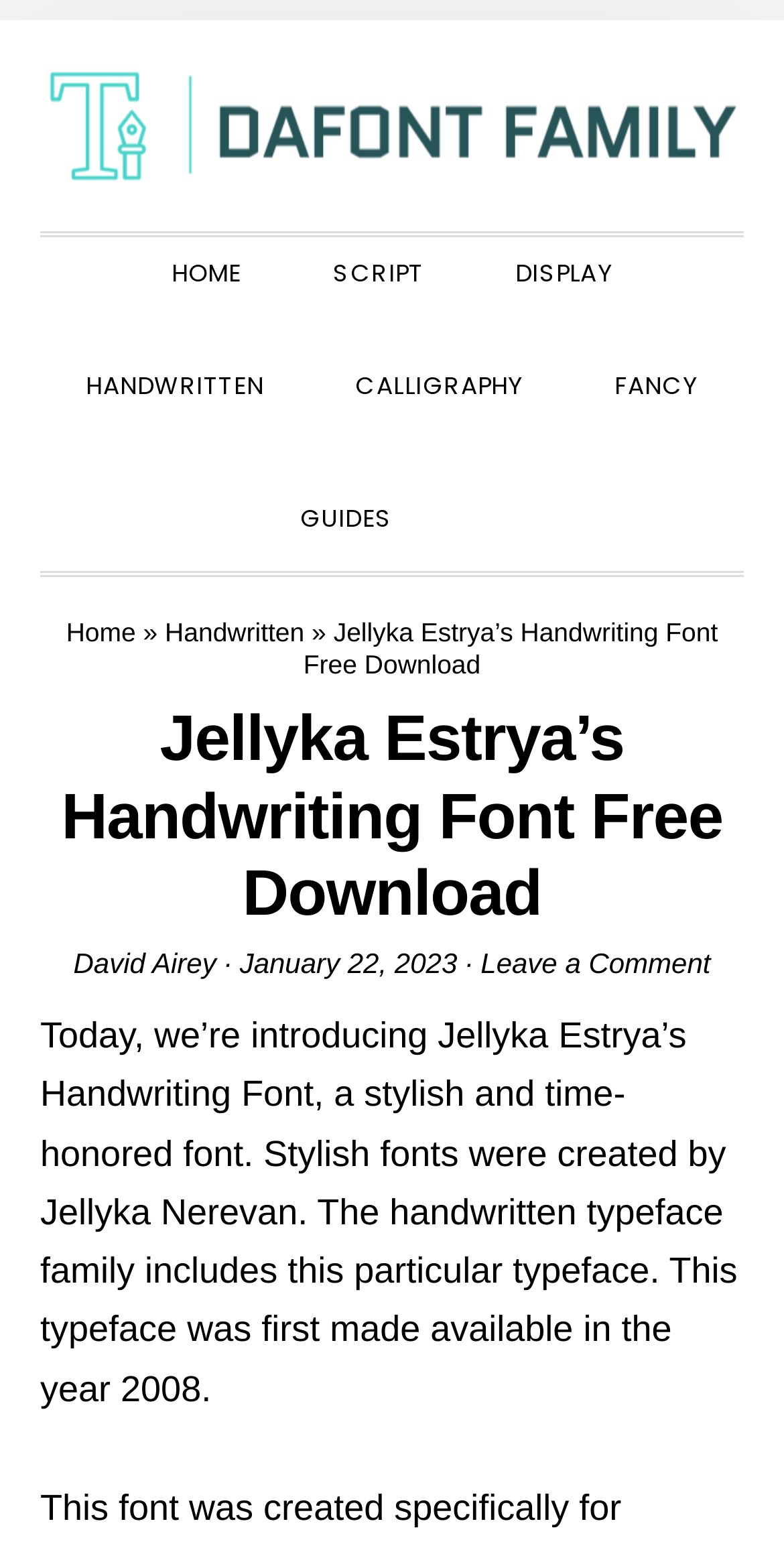Please determine and provide the text content of the webpage's heading.

Jellyka Estrya’s Handwriting Font Free Download